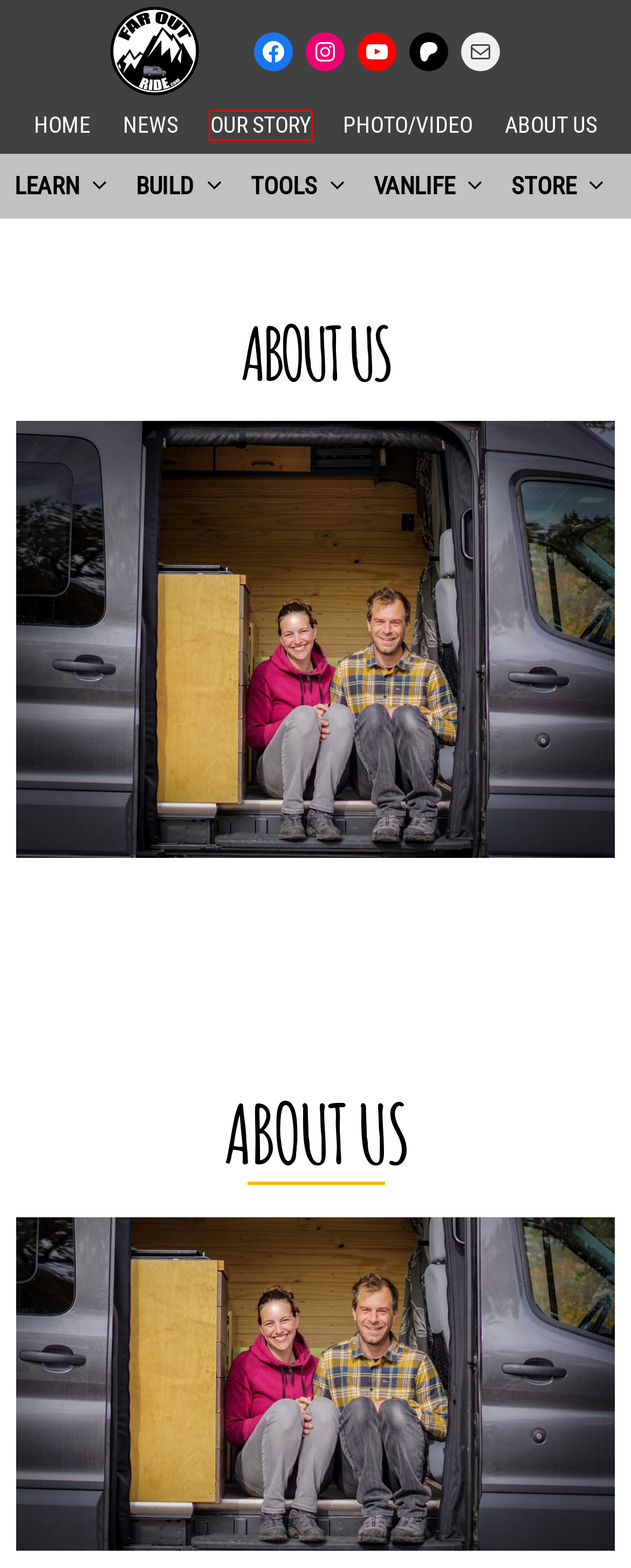View the screenshot of the webpage containing a red bounding box around a UI element. Select the most fitting webpage description for the new page shown after the element in the red bounding box is clicked. Here are the candidates:
A. Van Life Guide - How To Live in a Van - FarOutRide
B. WIRE GAUGE CALCULATOR: What Wire Size (AWG) Do You Need? - FarOutRide
C. Ford Transit Camper Van DIY Conversion - FarOutRide
D. News - FarOutRide
E. Our Story - FarOutRide
F. FarOutRide.com | Travel Far. Get Out. Ride Everyday.
G. Ford Transit 3D Model Interior Layout | FarOutRide
H. Store | FarOutRide

E